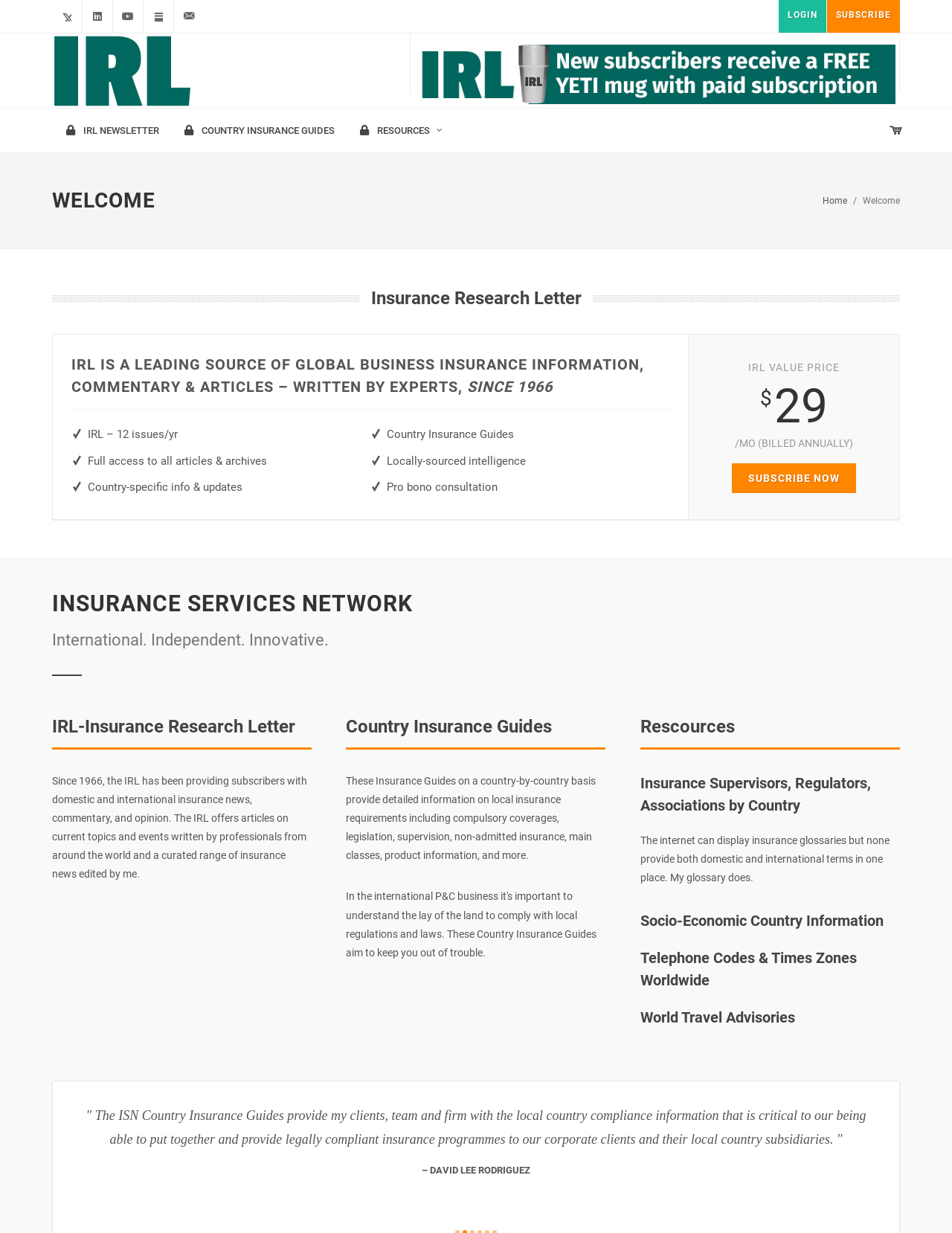Please identify the bounding box coordinates of the region to click in order to complete the task: "View the Country Insurance Guides". The coordinates must be four float numbers between 0 and 1, specified as [left, top, right, bottom].

[0.18, 0.088, 0.363, 0.124]